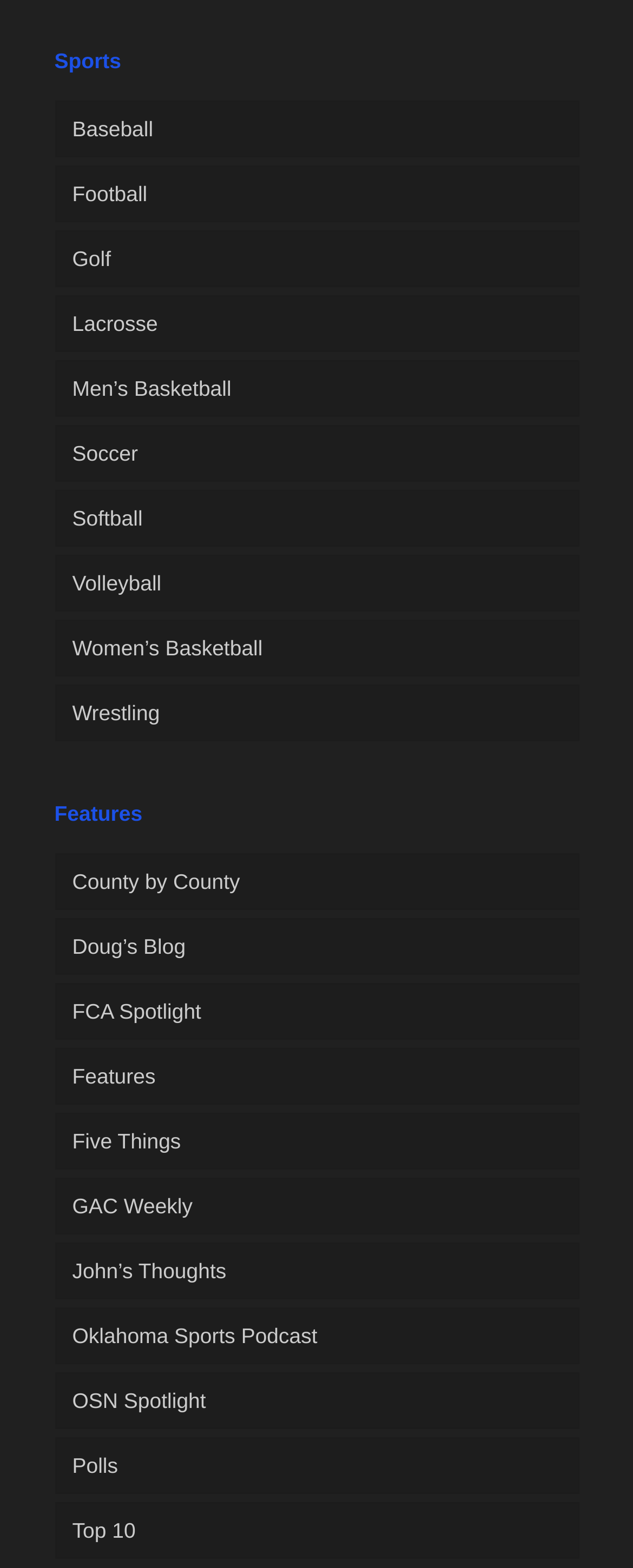Give the bounding box coordinates for the element described by: "Women’s Basketball".

[0.086, 0.395, 0.914, 0.432]